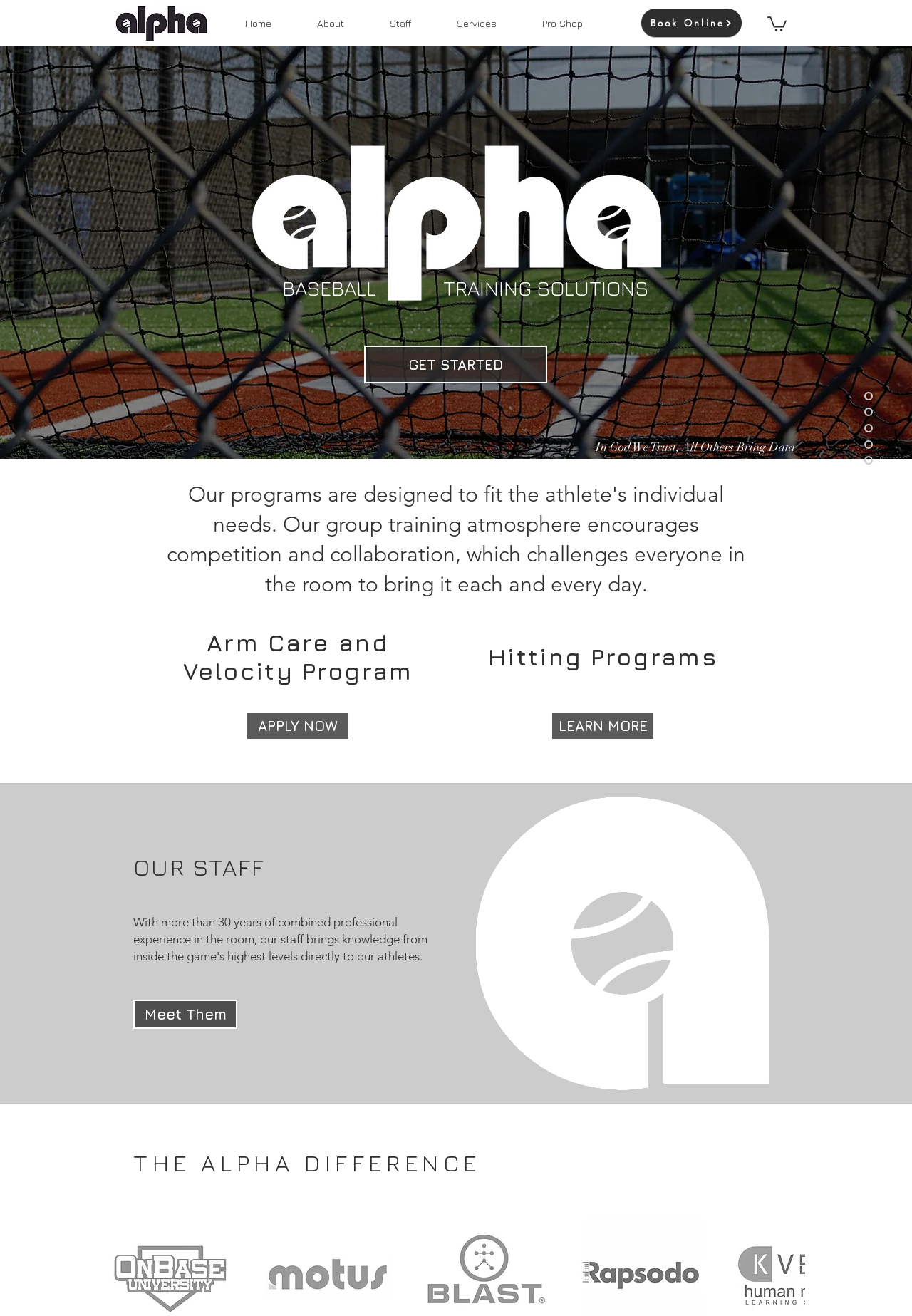Determine the bounding box coordinates of the clickable region to follow the instruction: "Click the 'Home' link".

[0.243, 0.01, 0.323, 0.025]